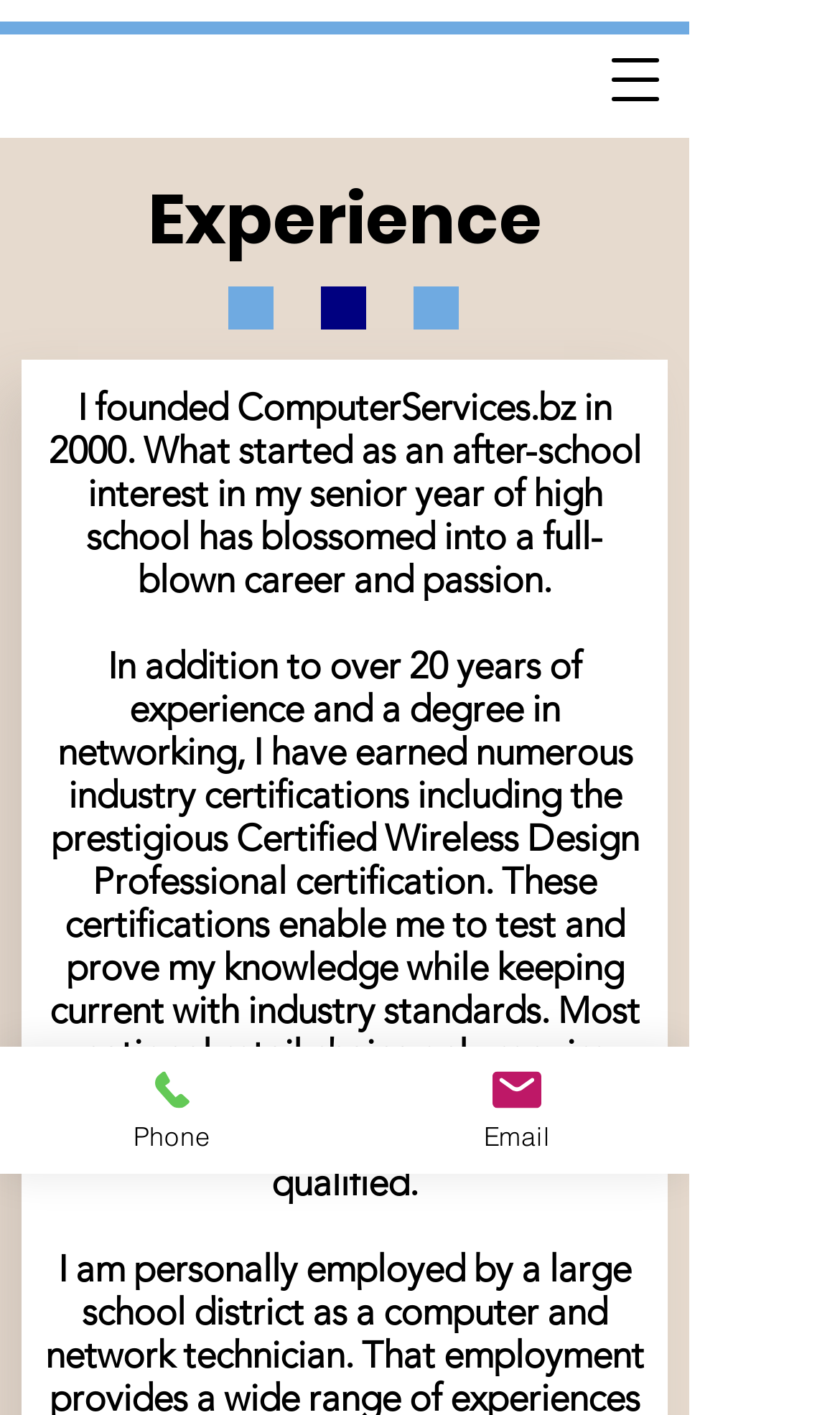What is the degree held by the founder?
Provide a fully detailed and comprehensive answer to the question.

The webpage states 'In addition to over 20 years of experience and a degree in networking, I have earned numerous industry certifications...'. This explicitly mentions that the founder holds a degree in networking.